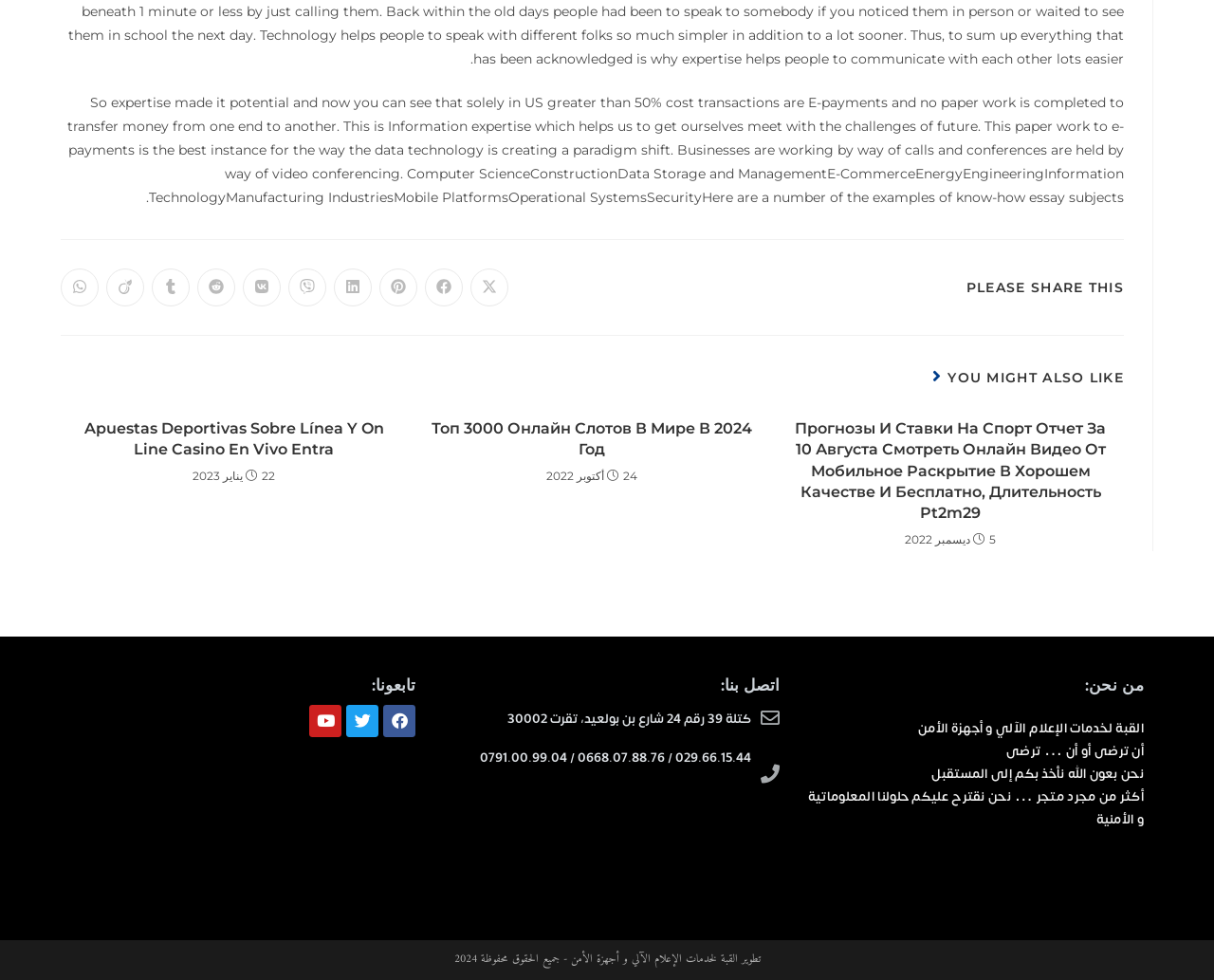Refer to the image and provide a thorough answer to this question:
What is the contact information provided on the webpage?

The webpage provides contact information, including an address and several phone numbers, which can be used to get in touch with the organization or individual responsible for the webpage.